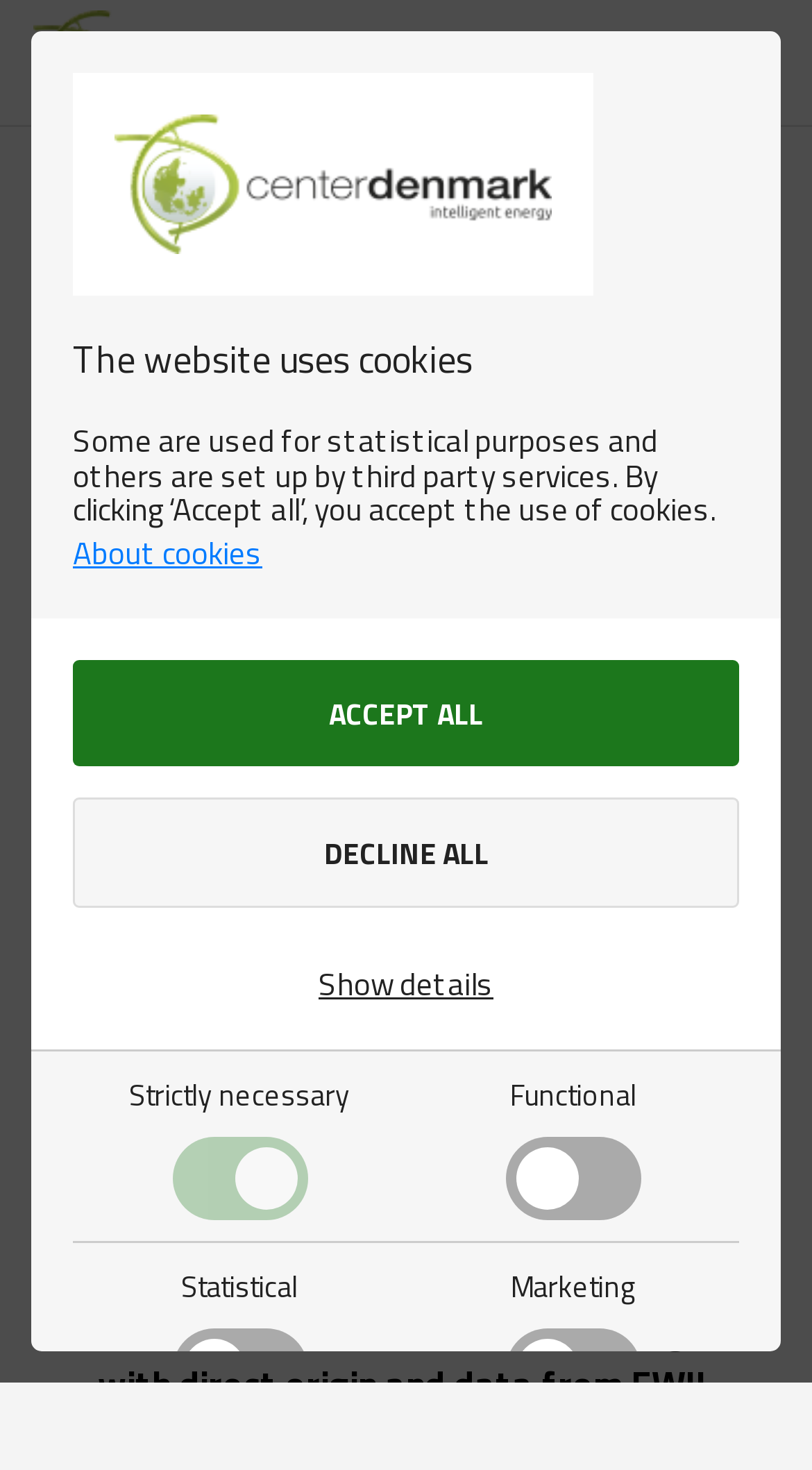Explain in detail what is displayed on the webpage.

The webpage appears to be an invitation to a webinar hosted by the Danish Industry Foundation and Digital Energy Hub. At the top of the page, there is a logo of Centerdenmark and a navigation menu. Below the navigation menu, there is a prominent heading that reads "Webinar: Join us for kick-off of the first innovation sprint in Digital Energy Hub". 

To the right of the heading, there is a date "31. Oct. 2022" and a brief description of the webinar, which is about creating business models by data-driven optimization of the electricity grid together with EWII. The description is divided into three paragraphs, with the first paragraph explaining the purpose of the webinar, the second paragraph mentioning the date and time of the webinar, and the third paragraph reiterating the invitation to join the webinar.

At the very top of the page, there is a dialog box with a heading "The website uses cookies" and a brief description of the cookies used on the website. Below the description, there are three buttons: "Decline all", "Accept all", and "Show details". The "Decline all" and "Accept all" buttons are accompanied by static text that reads "DECLINE ALL" and "ACCEPT ALL", respectively. 

Below the dialog box, there are four checkboxes with labels "Strictly necessary", "Functional", "Statistical", and "Marketing", each accompanied by a toggle button. The "Strictly necessary" checkbox is checked by default, while the other three checkboxes are not checked.